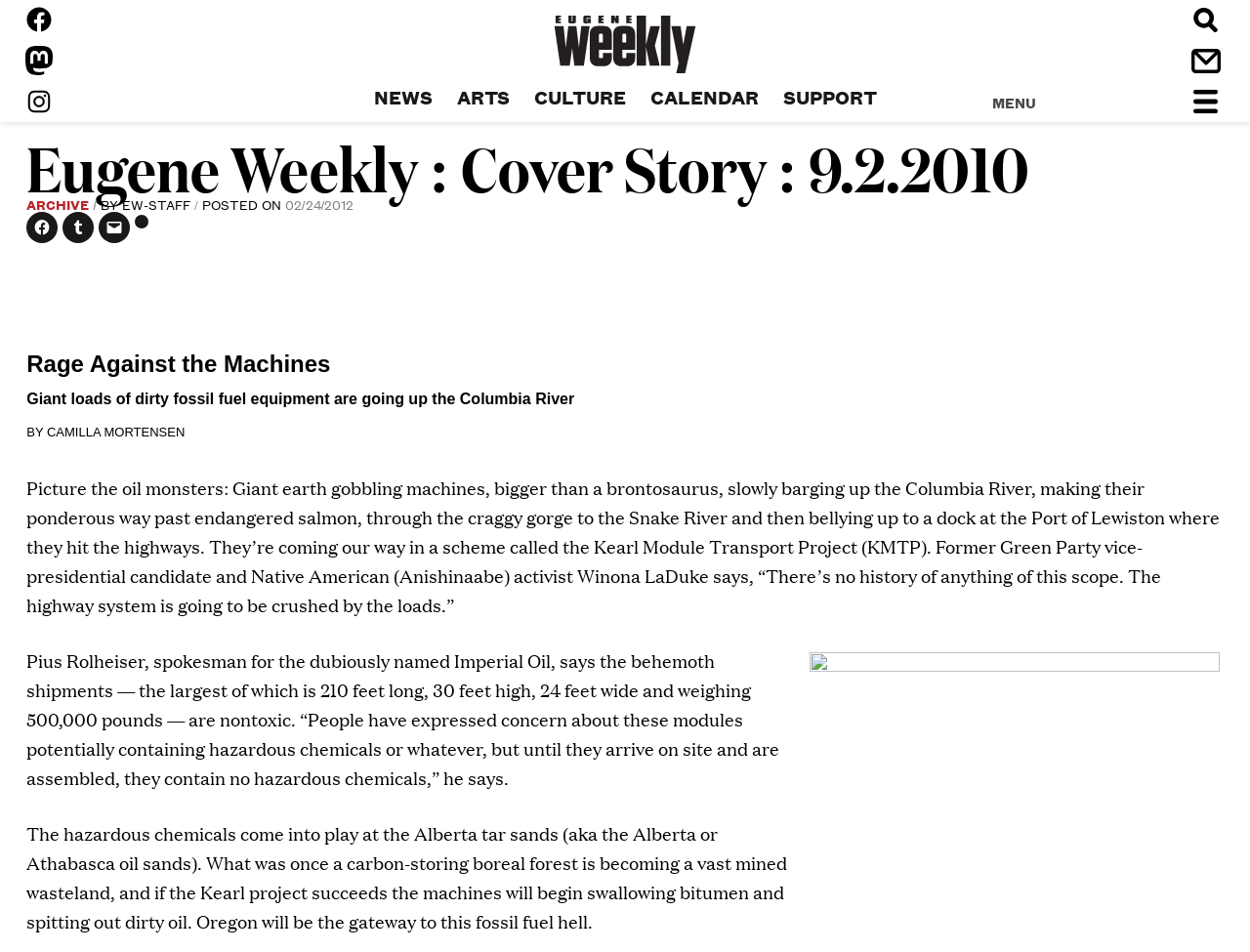What is the topic of the cover story?
Provide a detailed and well-explained answer to the question.

The topic of the cover story can be found in the static text element, which reads 'Rage Against the Machines Giant loads of dirty fossil fuel equipment are going up the Columbia River BY CAMILLA MORTENSEN'.